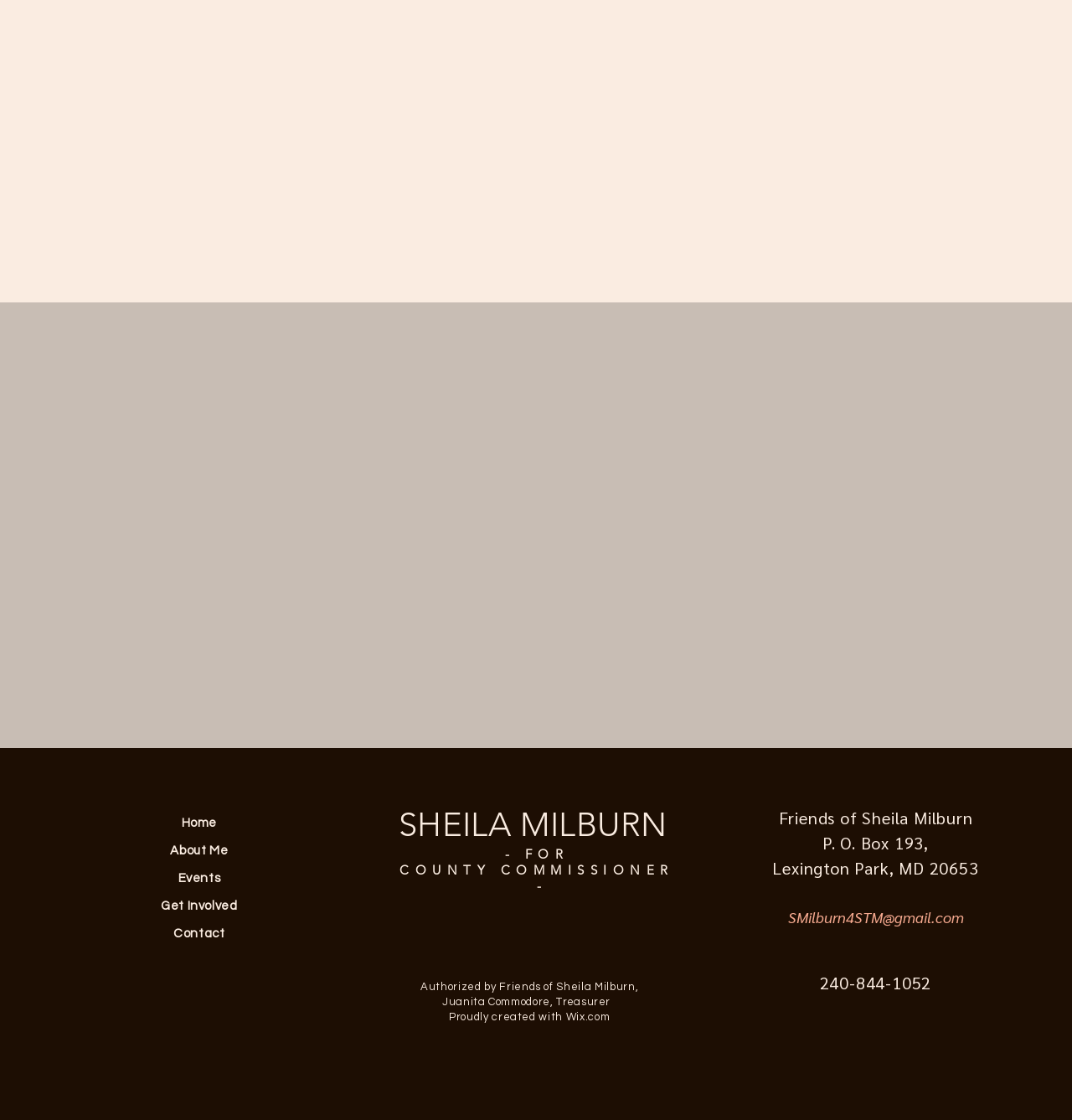Pinpoint the bounding box coordinates of the element that must be clicked to accomplish the following instruction: "Click the VOLUNTEER button". The coordinates should be in the format of four float numbers between 0 and 1, i.e., [left, top, right, bottom].

[0.539, 0.507, 0.852, 0.559]